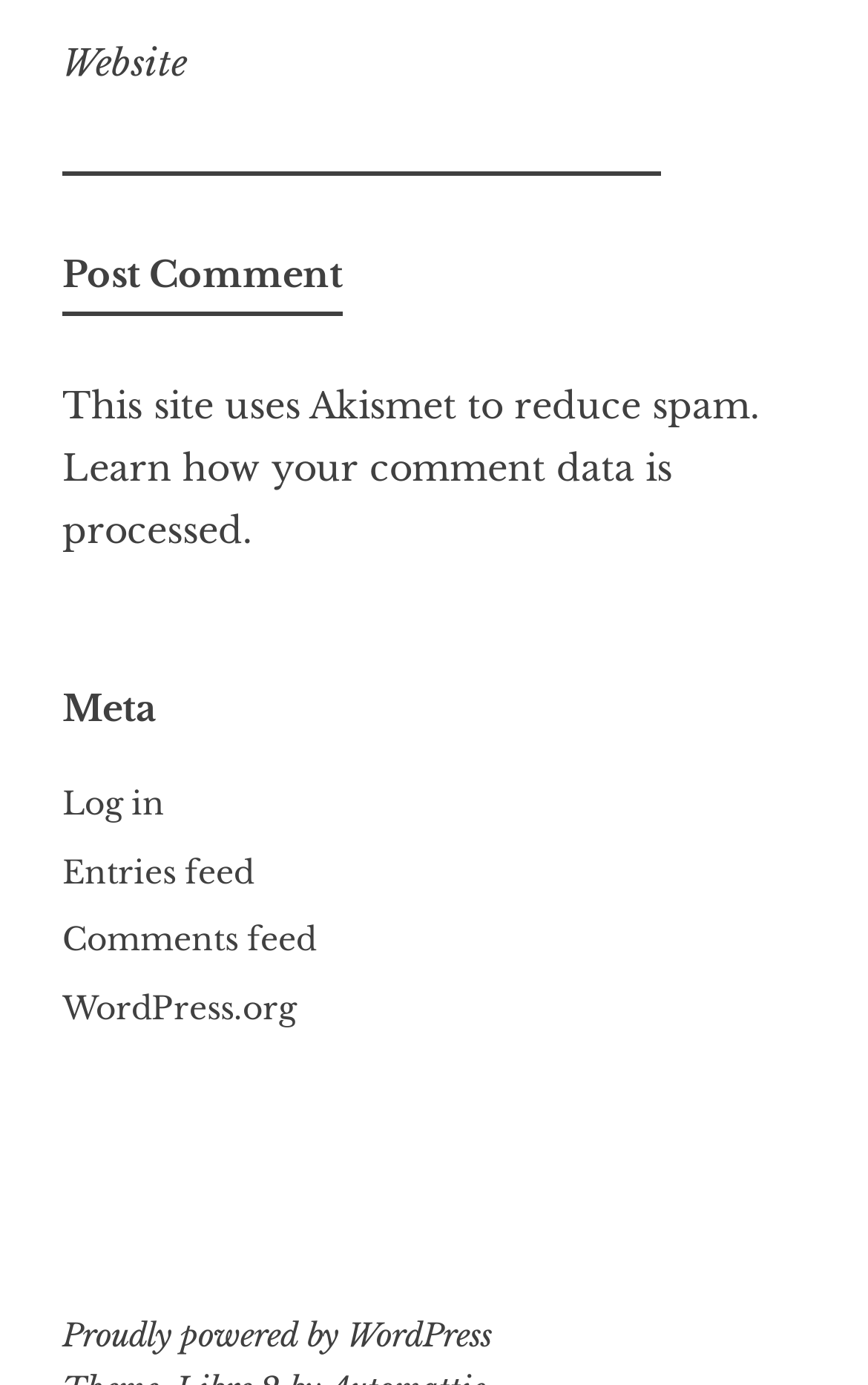What is the function of the 'Post Comment' button?
Respond with a short answer, either a single word or a phrase, based on the image.

Submit comment